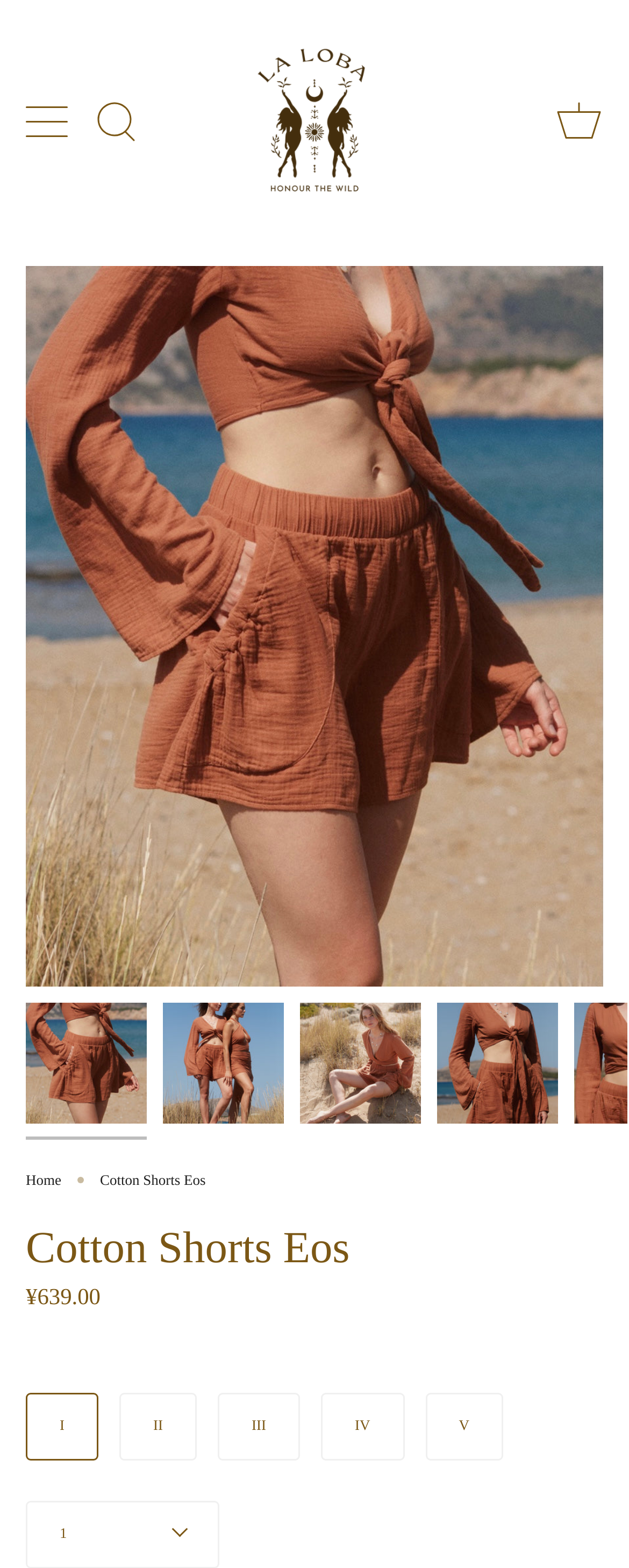What is the price of the Cotton Shorts Eos?
Use the image to give a comprehensive and detailed response to the question.

I found the price of the product by looking at the StaticText element with the text '¥639.00', which is located below the product images.